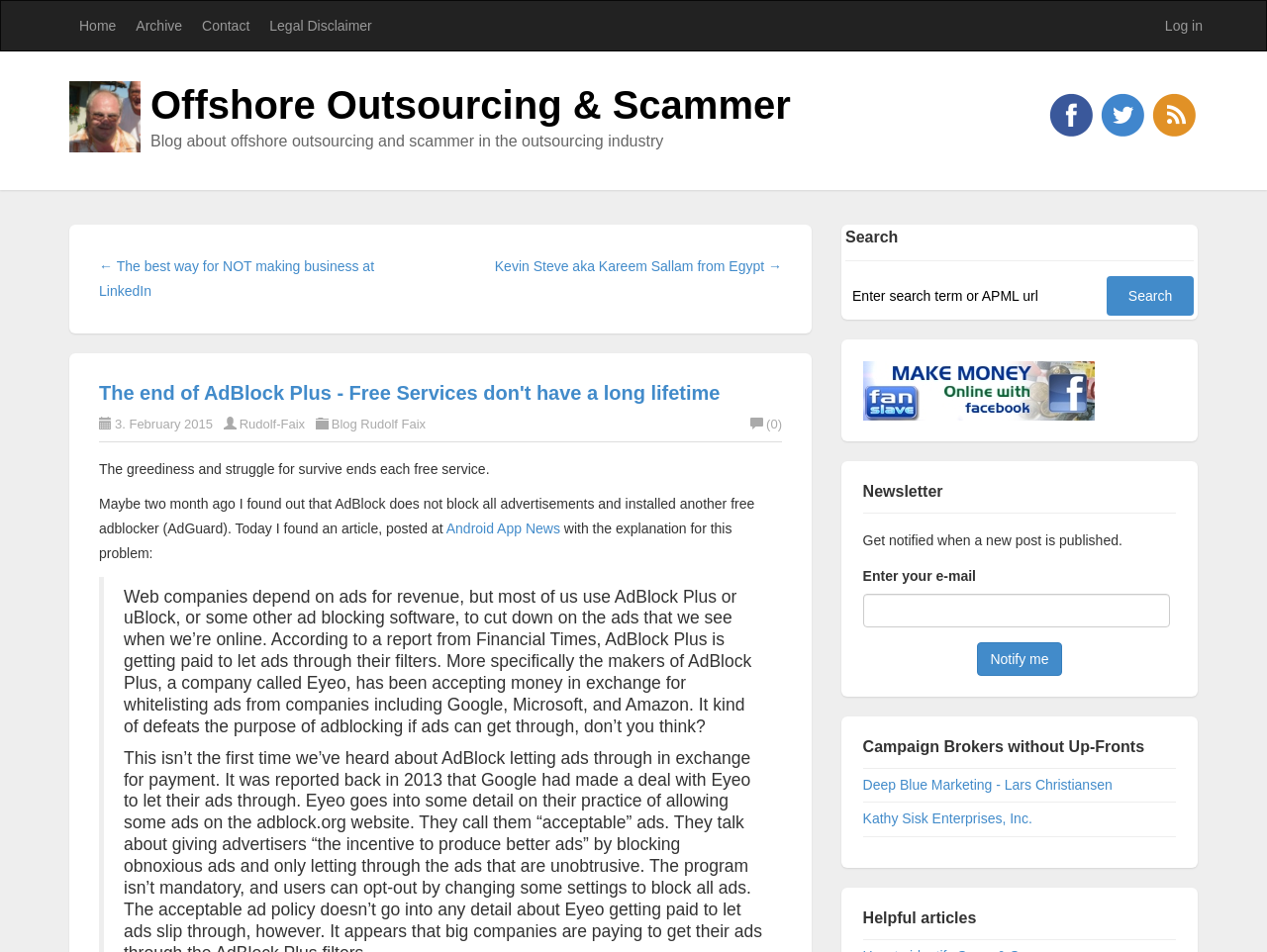Locate the coordinates of the bounding box for the clickable region that fulfills this instruction: "Click on the 'Home' link".

[0.055, 0.001, 0.099, 0.053]